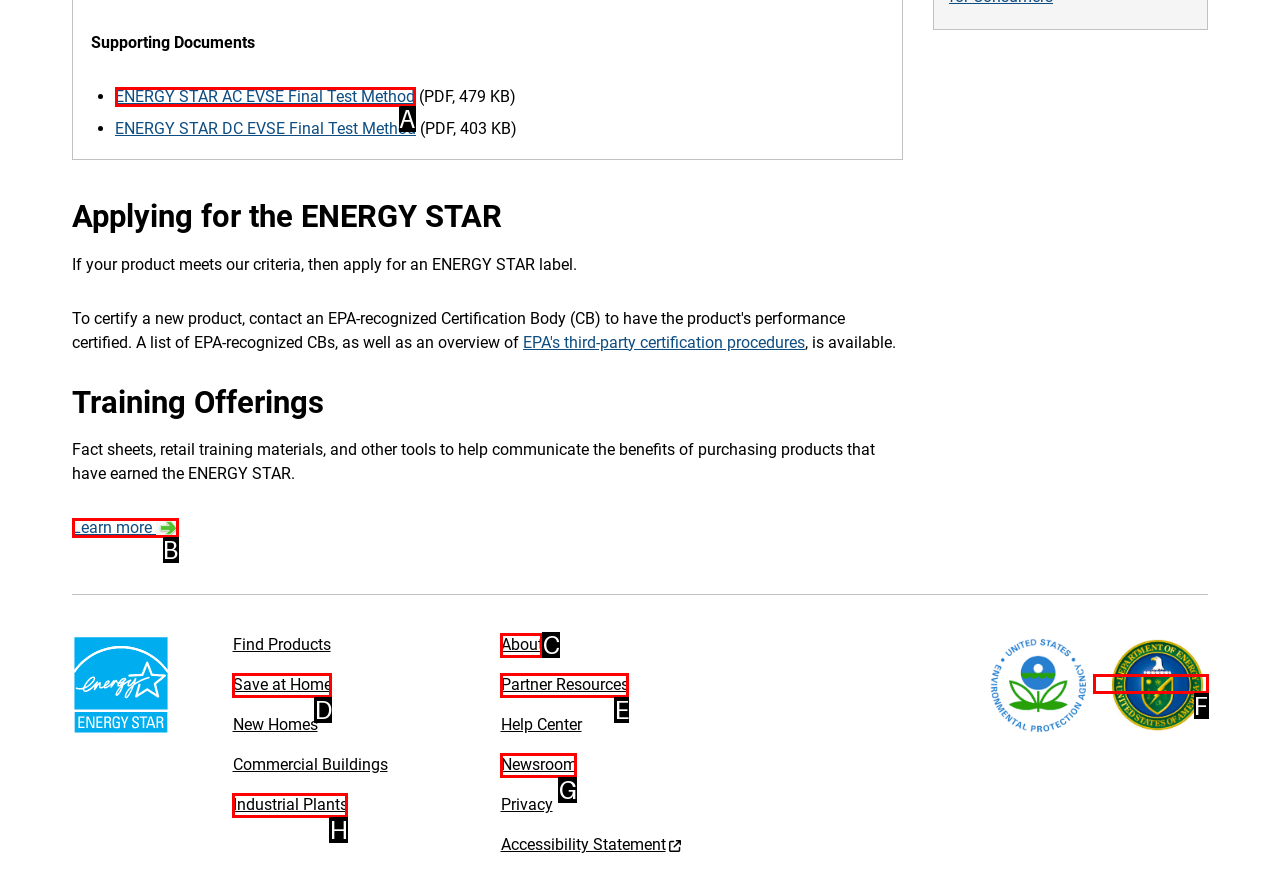Match the element description: About to the correct HTML element. Answer with the letter of the selected option.

C